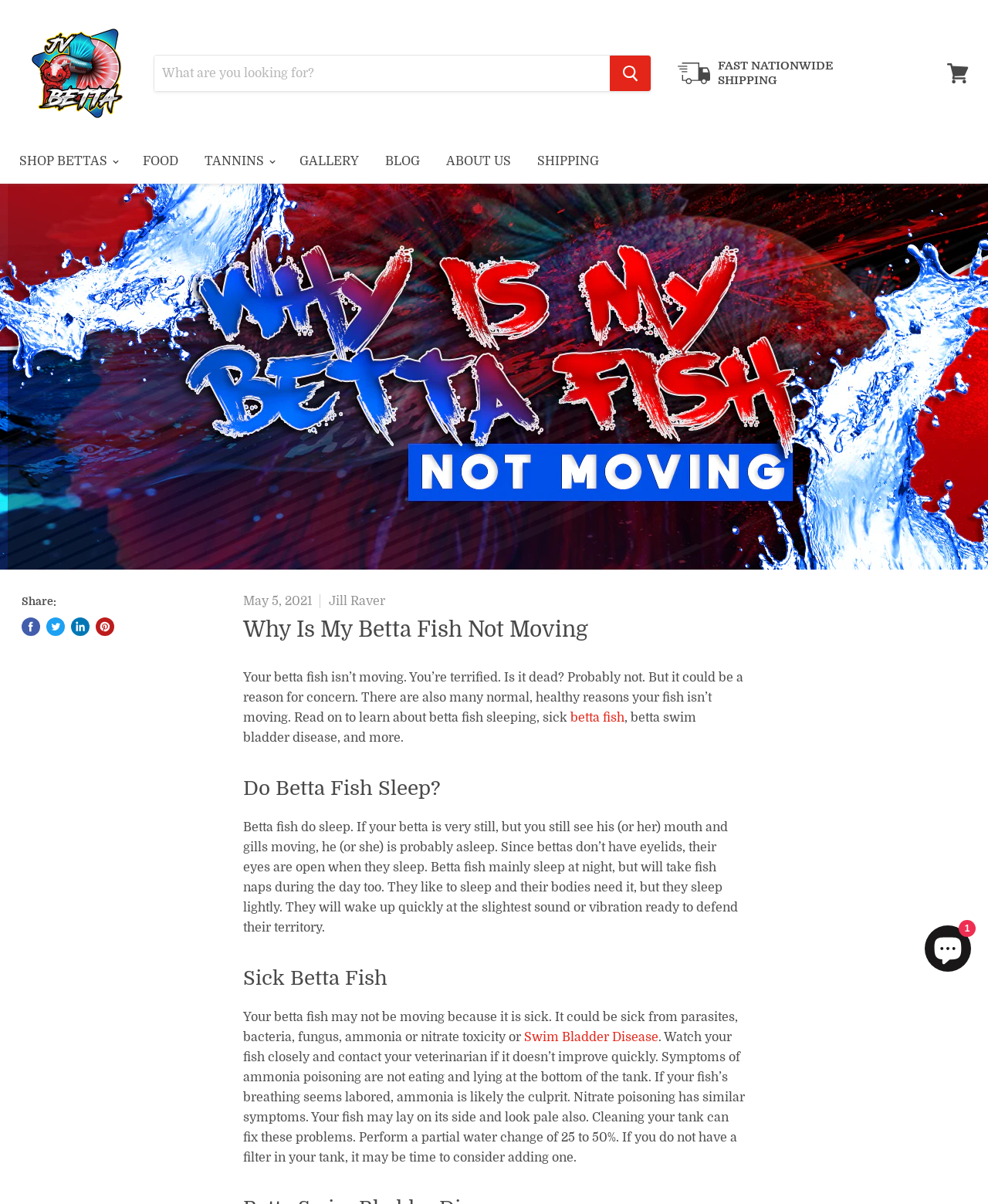Find the bounding box coordinates for the HTML element described as: "ABOUT US". The coordinates should consist of four float values between 0 and 1, i.e., [left, top, right, bottom].

[0.44, 0.121, 0.529, 0.147]